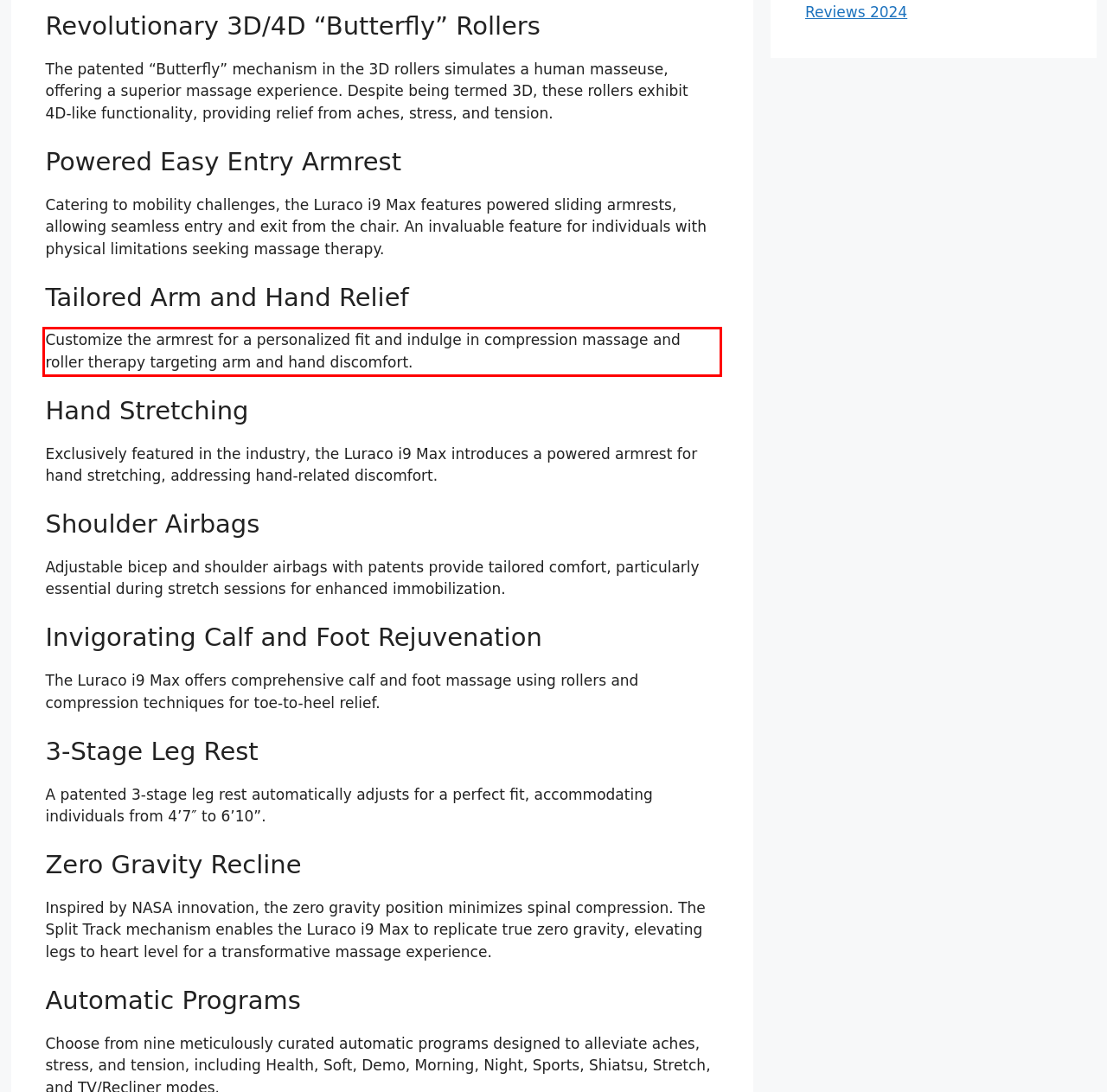Given a screenshot of a webpage, locate the red bounding box and extract the text it encloses.

Customize the armrest for a personalized fit and indulge in compression massage and roller therapy targeting arm and hand discomfort.